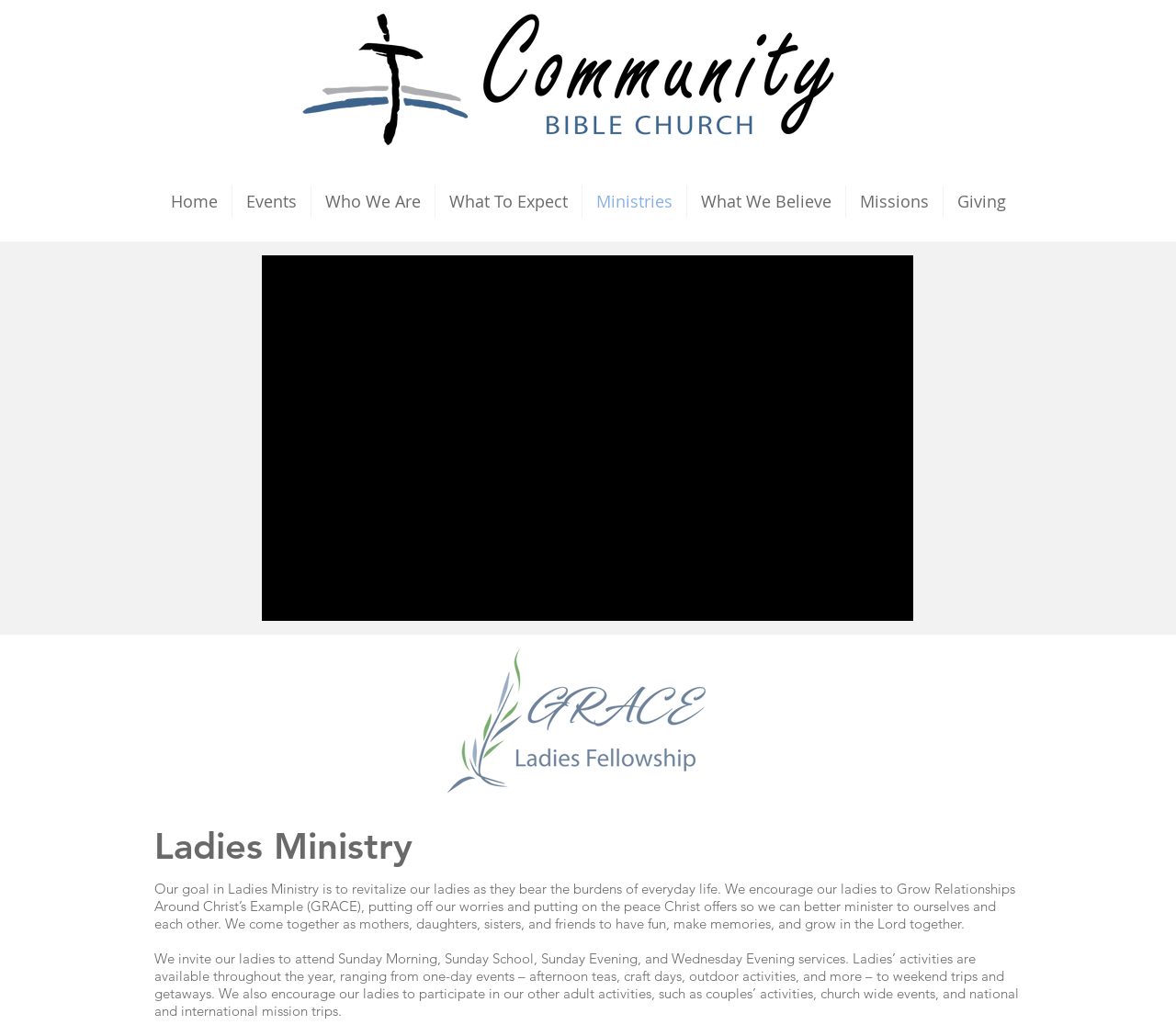Provide a thorough description of the webpage you see.

The webpage is about the Ladies Ministry of Community Bible Church. At the top left corner, there is a logo of the church, which is an image of "FINAL CBC LOGO.png". Below the logo, there is a navigation menu with 8 links: "Home", "Events", "Who We Are", "What To Expect", "Ministries", "What We Believe", "Missions", and "Giving". These links are positioned horizontally, with "Home" on the left and "Giving" on the right.

On the right side of the page, there is an image of "Grace Ladies Fellowship.png", which is positioned above the middle of the page. Below the image, there is a heading "Ladies Ministry" followed by a paragraph of text that describes the goal and activities of the Ladies Ministry. The text explains that the ministry aims to revitalize ladies and encourage them to grow relationships around Christ's example, and that they come together to have fun, make memories, and grow in the Lord together.

Below the first paragraph, there is a second paragraph of text that invites ladies to attend various church services and activities, including Sunday morning, Sunday school, Sunday evening, and Wednesday evening services, as well as one-day events, weekend trips, and mission trips.